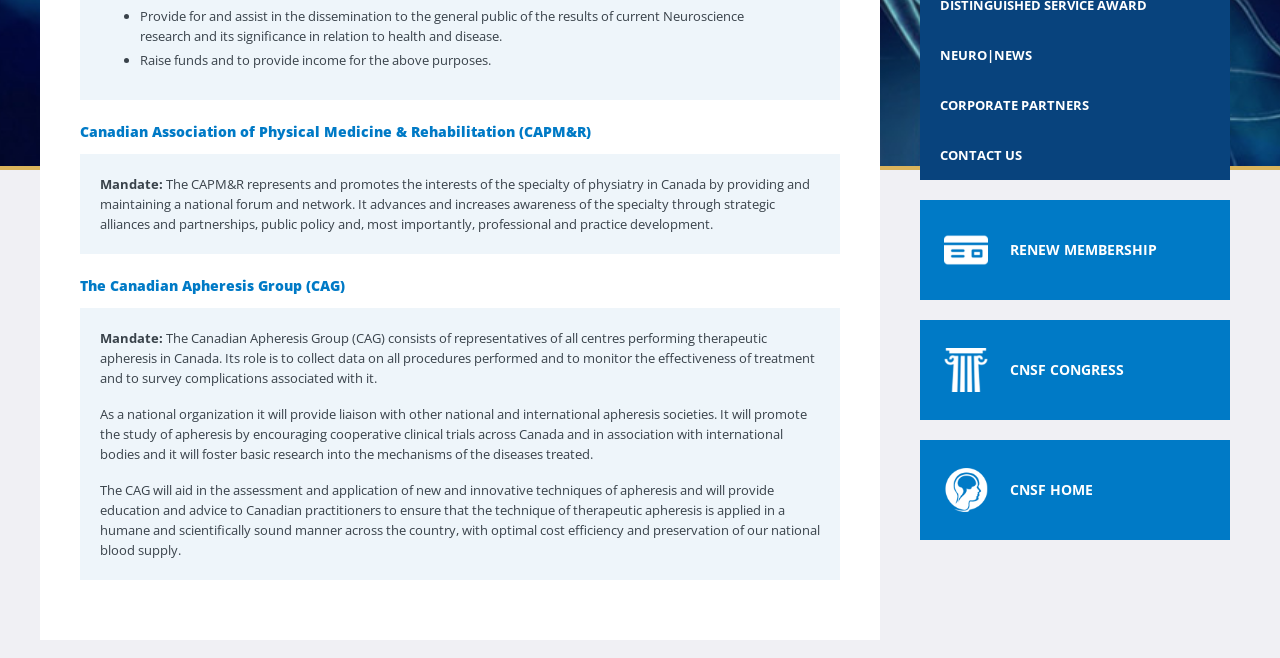Identify the bounding box coordinates for the UI element described by the following text: "Locate a County Office". Provide the coordinates as four float numbers between 0 and 1, in the format [left, top, right, bottom].

None